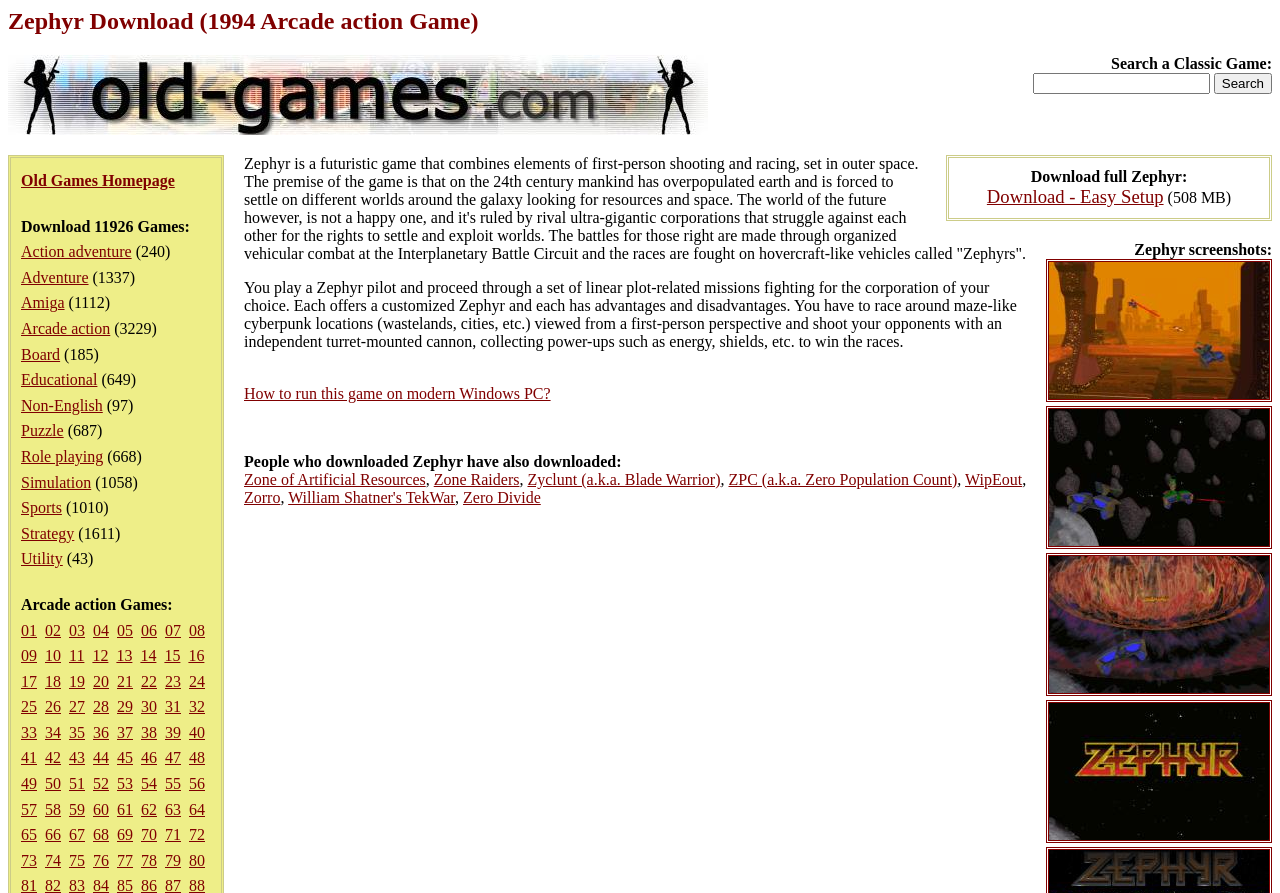Please provide a brief answer to the question using only one word or phrase: 
How many links are there under 'Arcade action Games'?

32